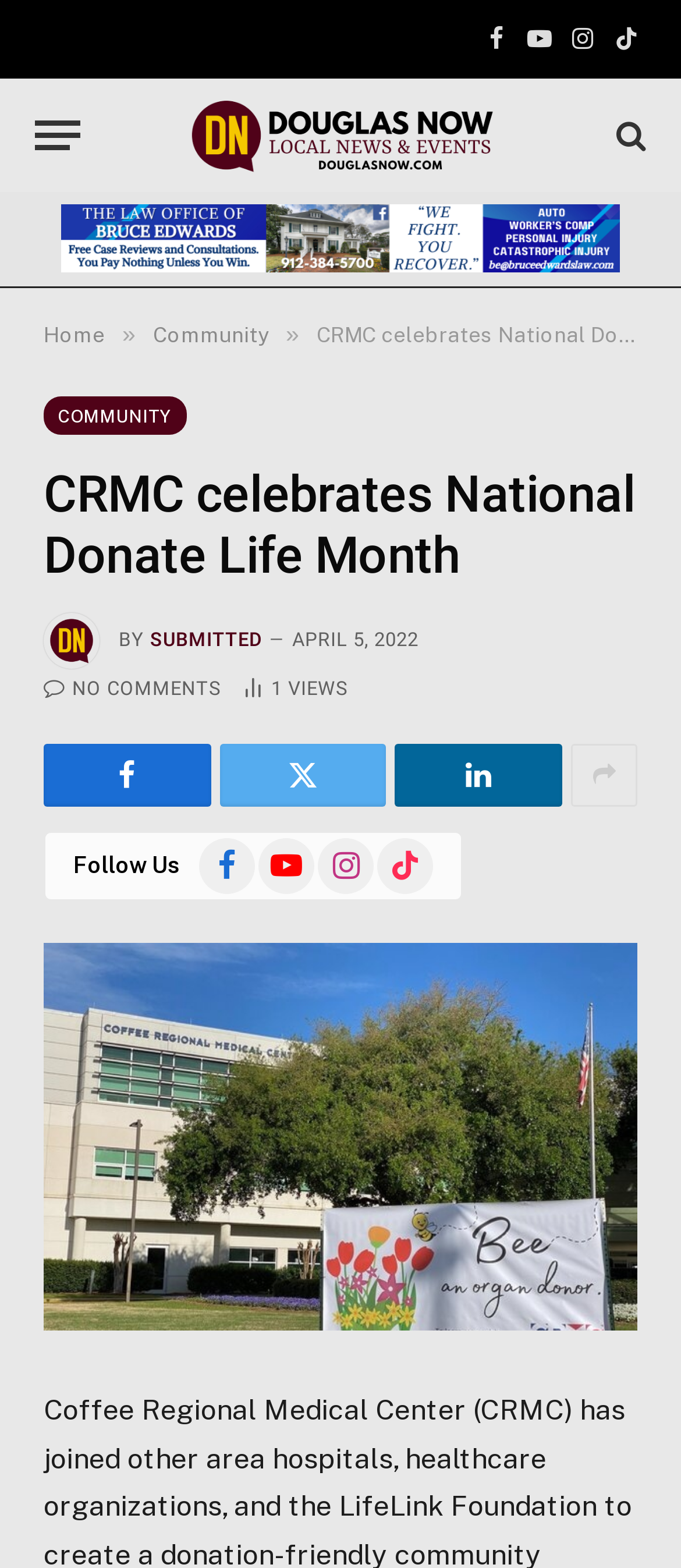Identify the bounding box for the UI element that is described as follows: "TikTok".

[0.554, 0.534, 0.636, 0.57]